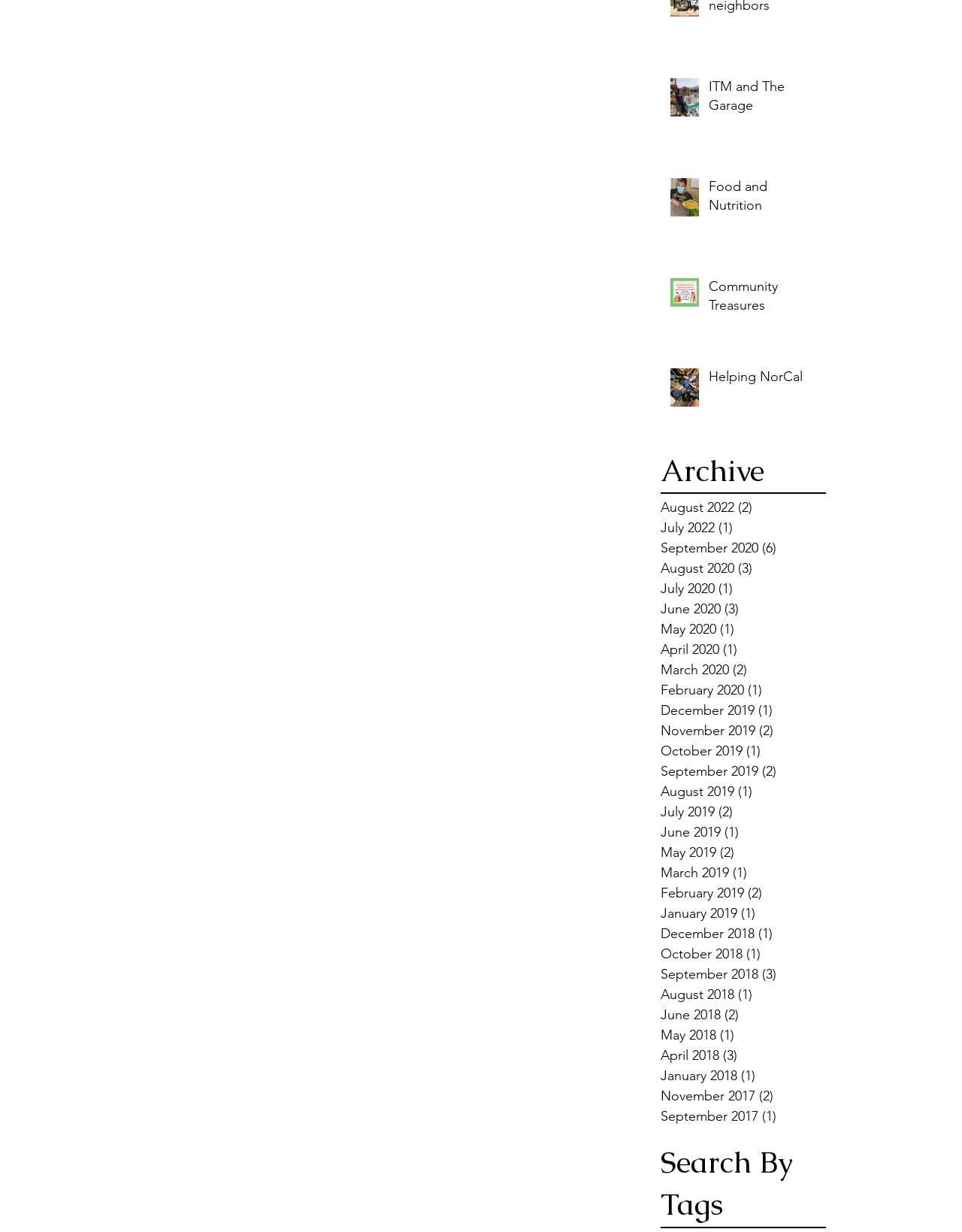Based on the element description: "ITM and The Garage", identify the bounding box coordinates for this UI element. The coordinates must be four float numbers between 0 and 1, listed as [left, top, right, bottom].

[0.737, 0.063, 0.849, 0.098]